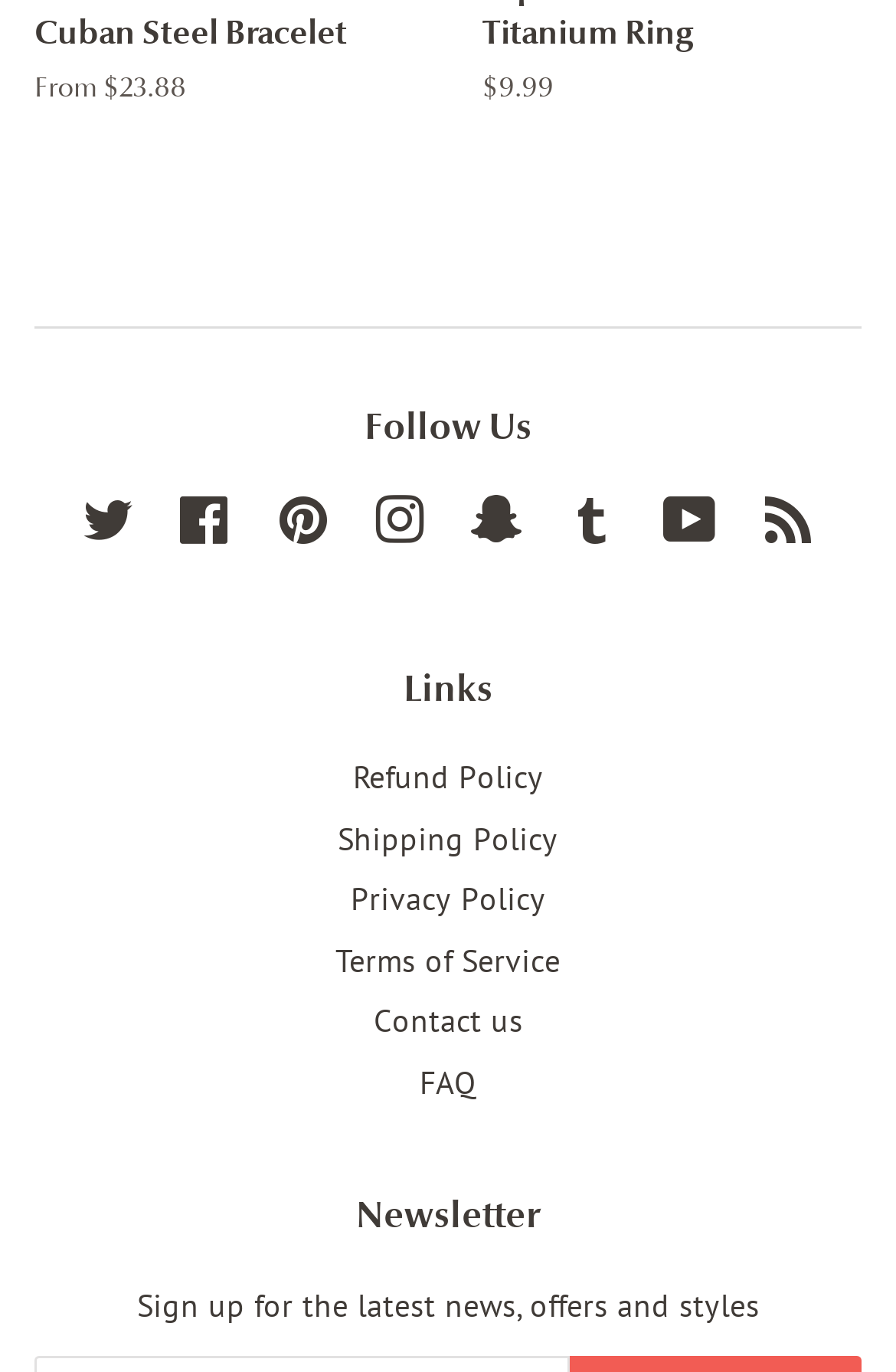How many social media links are there? Look at the image and give a one-word or short phrase answer.

7